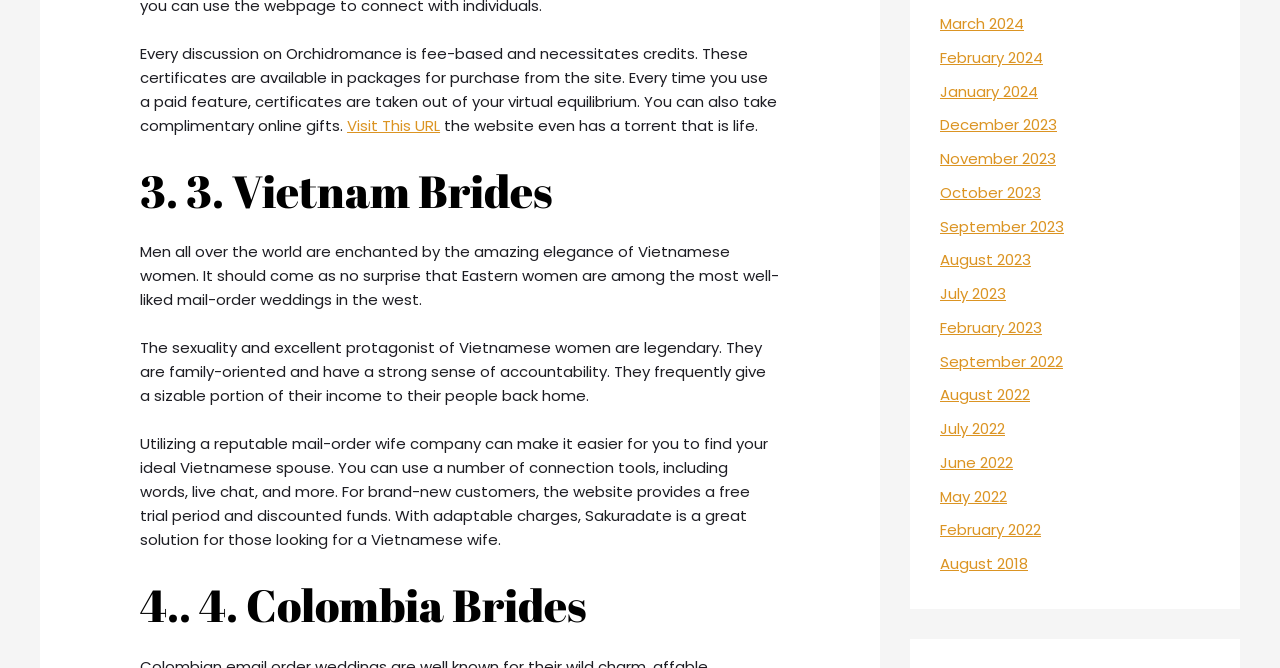From the screenshot, find the bounding box of the UI element matching this description: "November 2023". Supply the bounding box coordinates in the form [left, top, right, bottom], each a float between 0 and 1.

[0.734, 0.222, 0.825, 0.253]